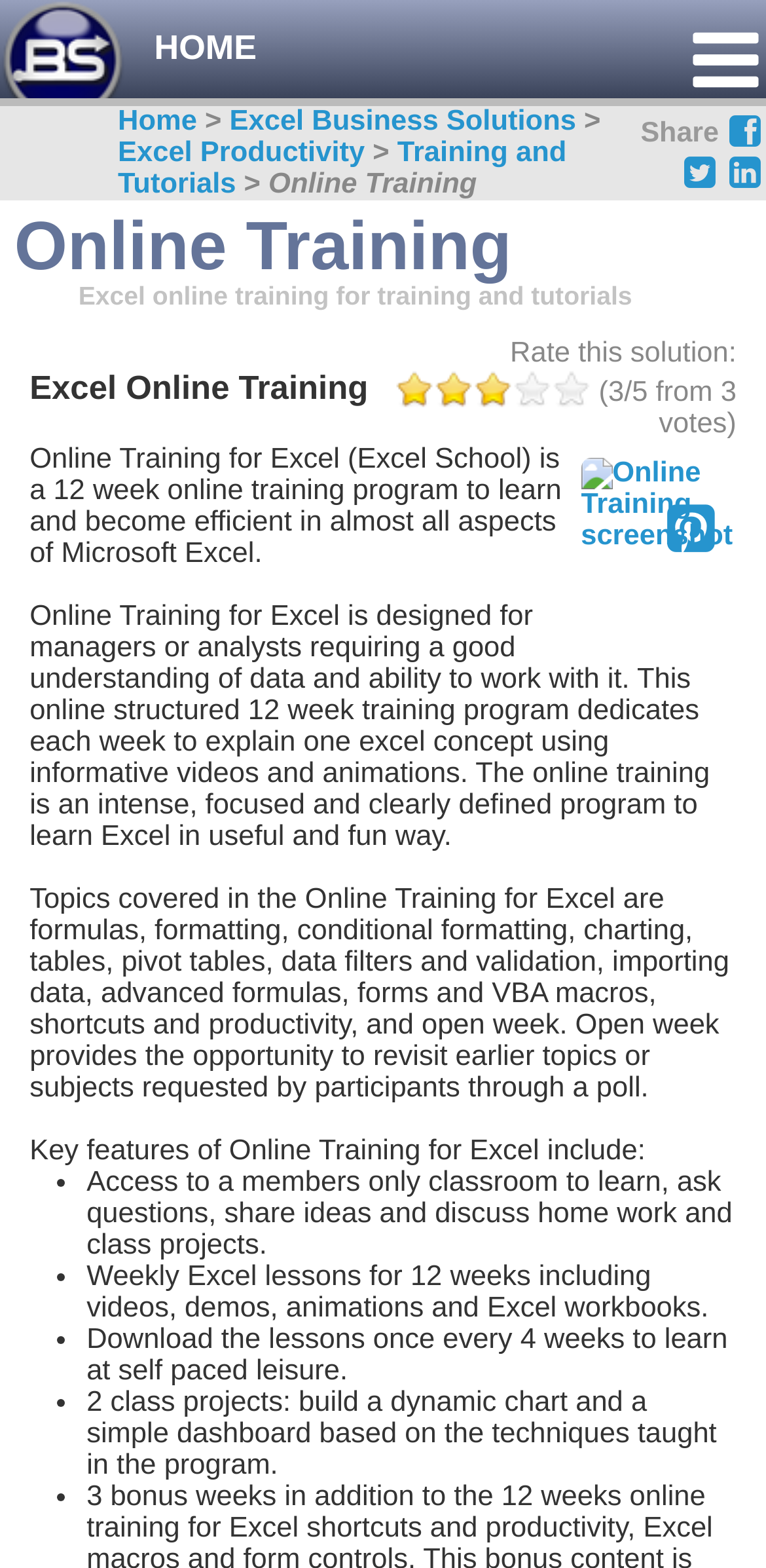What is the purpose of the 'Open week' in the online training program?
Based on the image, answer the question in a detailed manner.

I found the answer by reading the text 'Open week provides the opportunity to revisit earlier topics or subjects requested by participants through a poll.' which explains the purpose of the 'Open week'.